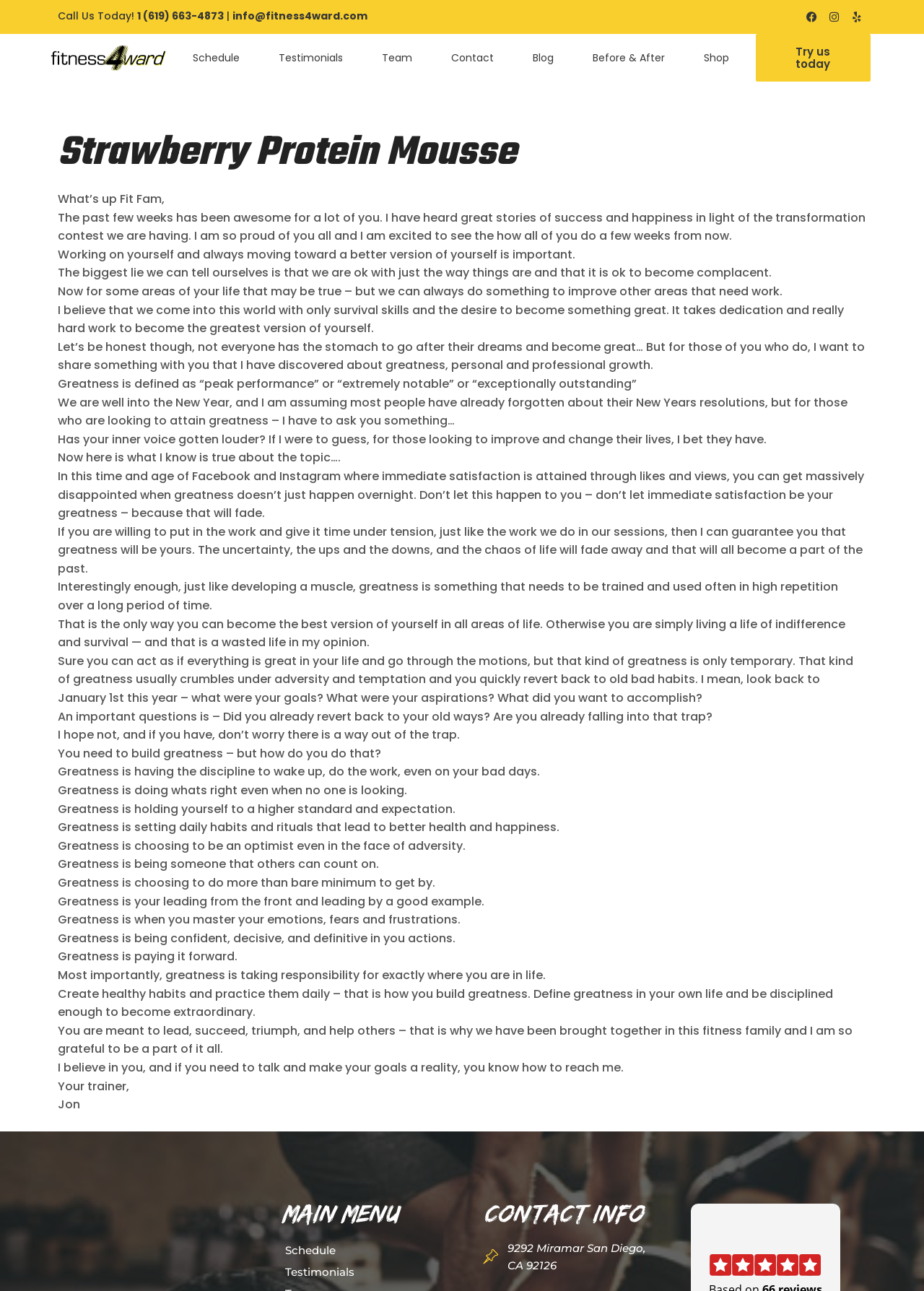Given the webpage screenshot and the description, determine the bounding box coordinates (top-left x, top-left y, bottom-right x, bottom-right y) that define the location of the UI element matching this description: Testimonials

[0.28, 0.032, 0.392, 0.058]